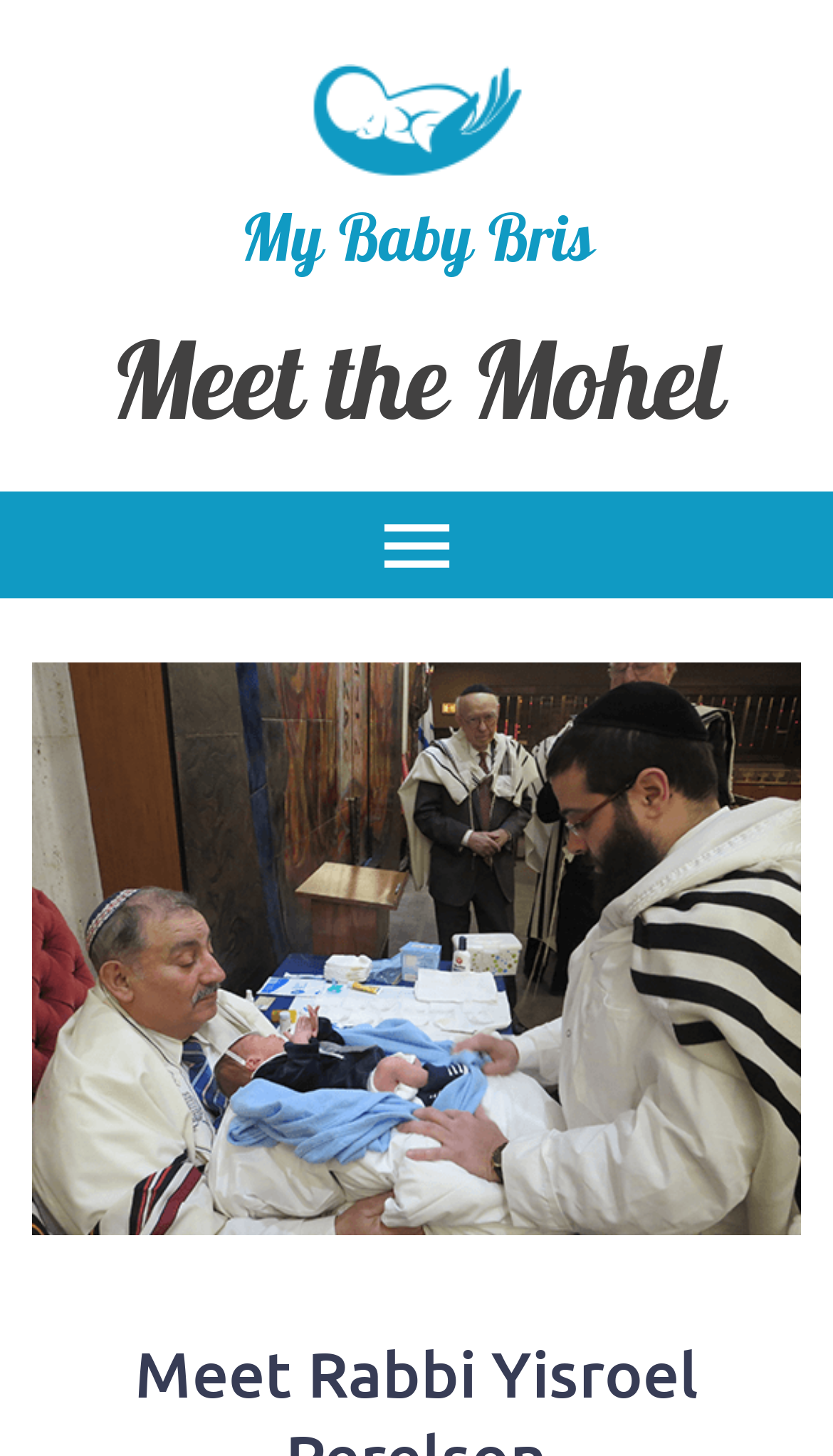Please extract the webpage's main title and generate its text content.

Meet the Mohel